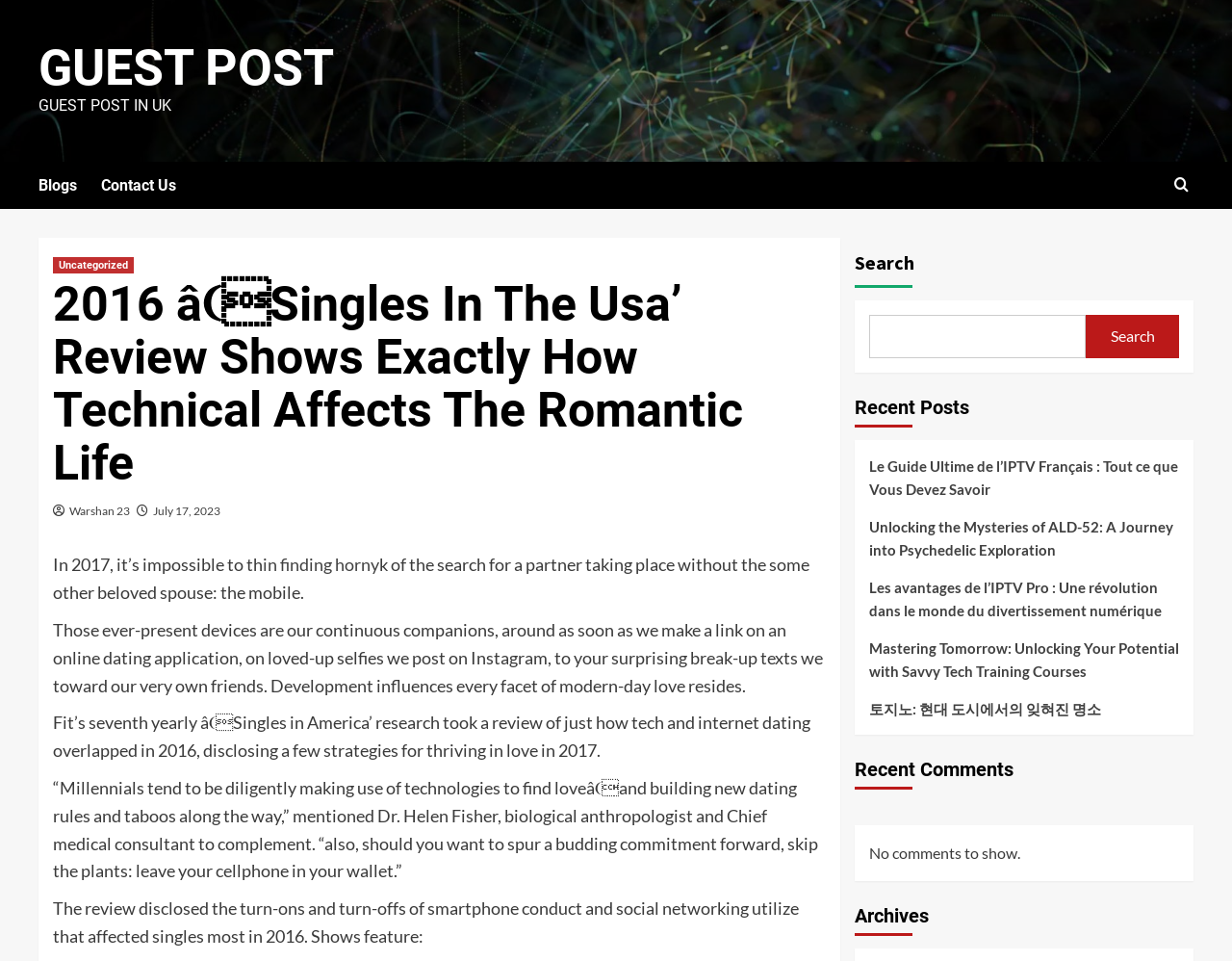Determine the bounding box coordinates of the region I should click to achieve the following instruction: "Search for something". Ensure the bounding box coordinates are four float numbers between 0 and 1, i.e., [left, top, right, bottom].

[0.693, 0.247, 0.969, 0.387]